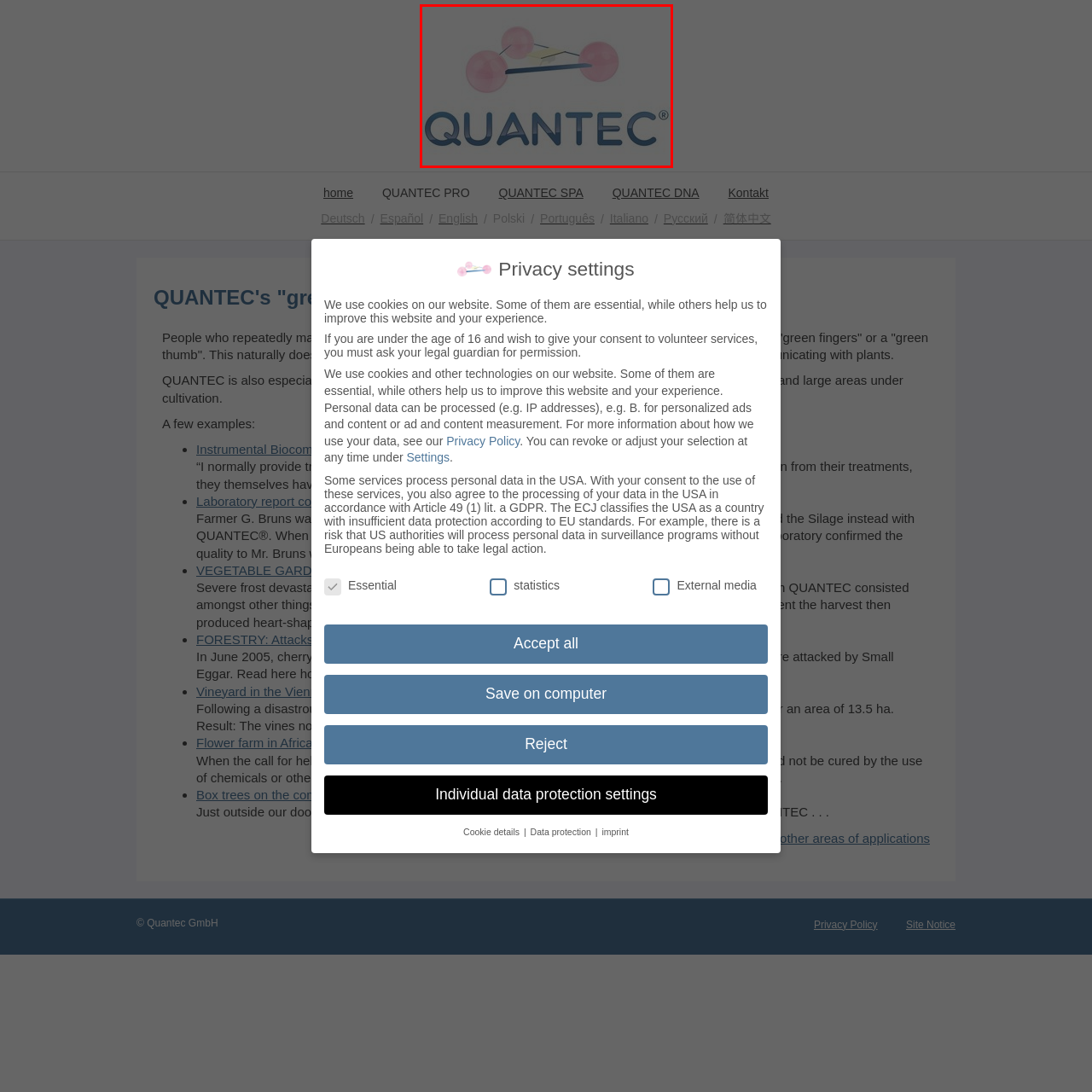Focus on the section within the red boundary and provide a detailed description.

The image features the logo of Quantec GmbH, prominently displaying the name "QUANTEC®" in stylized blue lettering. Above the text, there is a graphic representation of three circular forms—two pink spheres and a central yellow element—connected by lines, symbolizing biocommunication. This logo encapsulates Quantec's focus on innovative solutions in agriculture and biocommunication, emphasizing their commitment to enhancing plant health and growth. The overall design conveys a sense of scientific advancement and ecological awareness, aligning with the company's mission to support sustainable practices in cultivation.